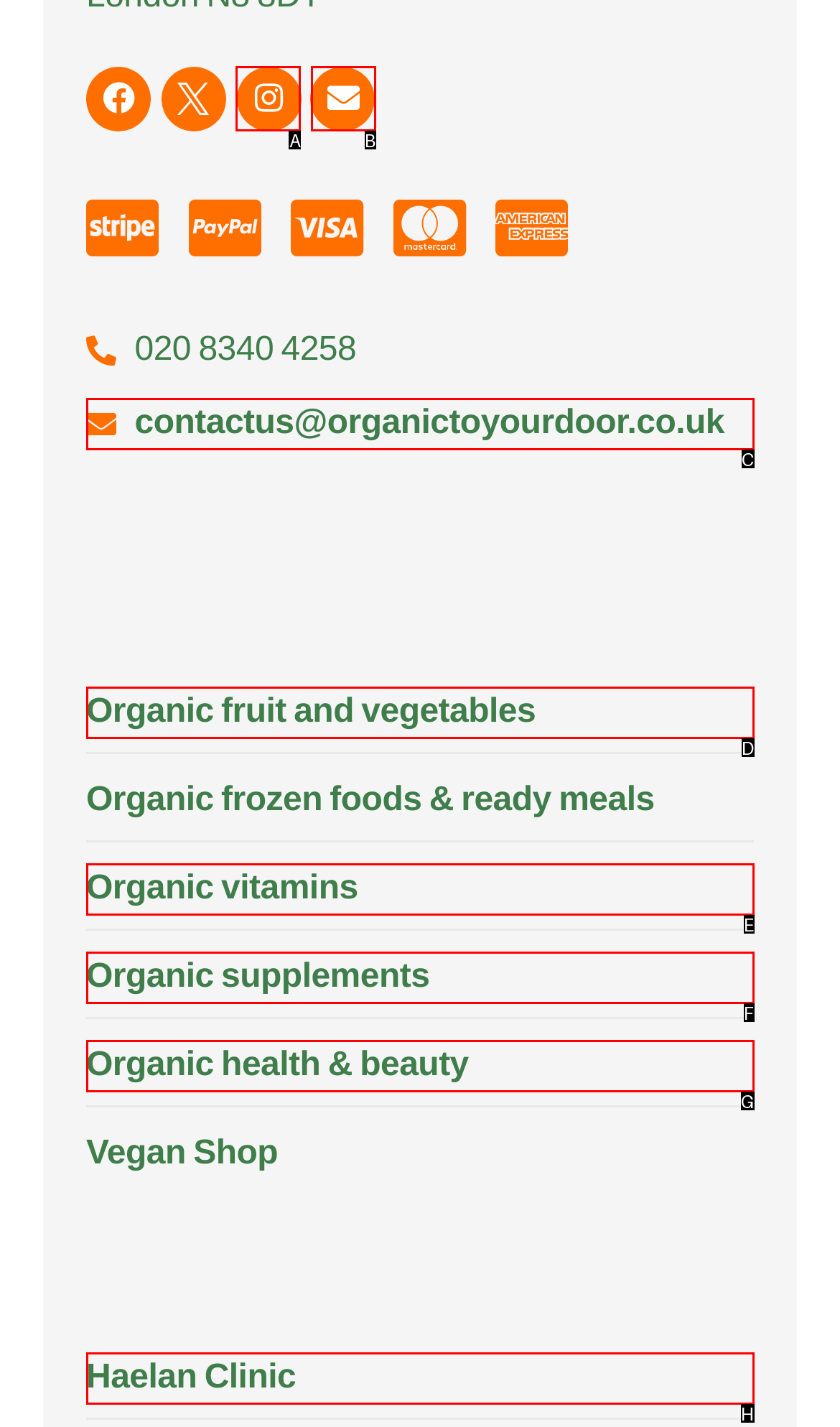Identify the HTML element that corresponds to the description: Update Item Information Provide the letter of the correct option directly.

None